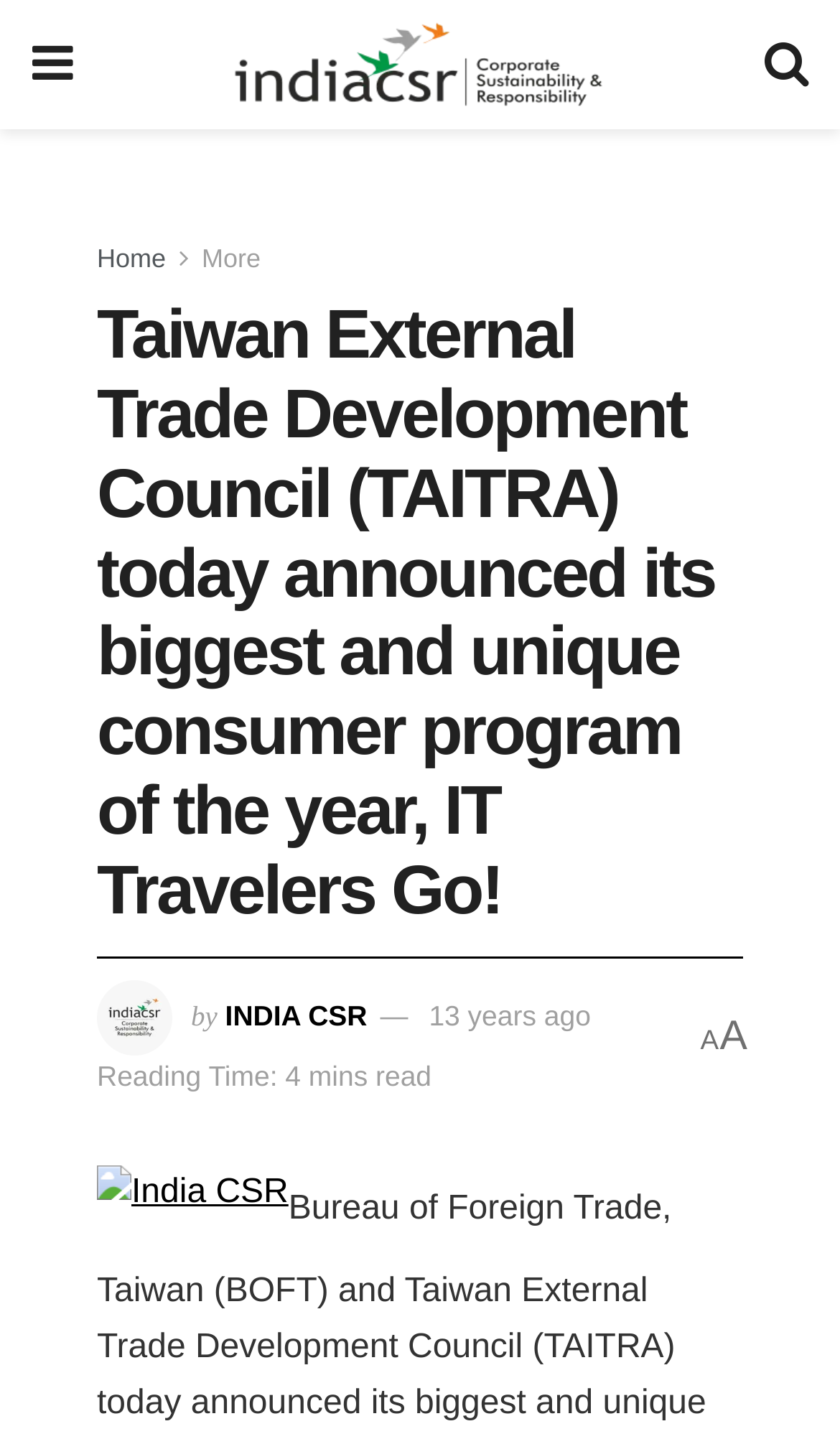Please give a short response to the question using one word or a phrase:
How many links are there in the top section?

4